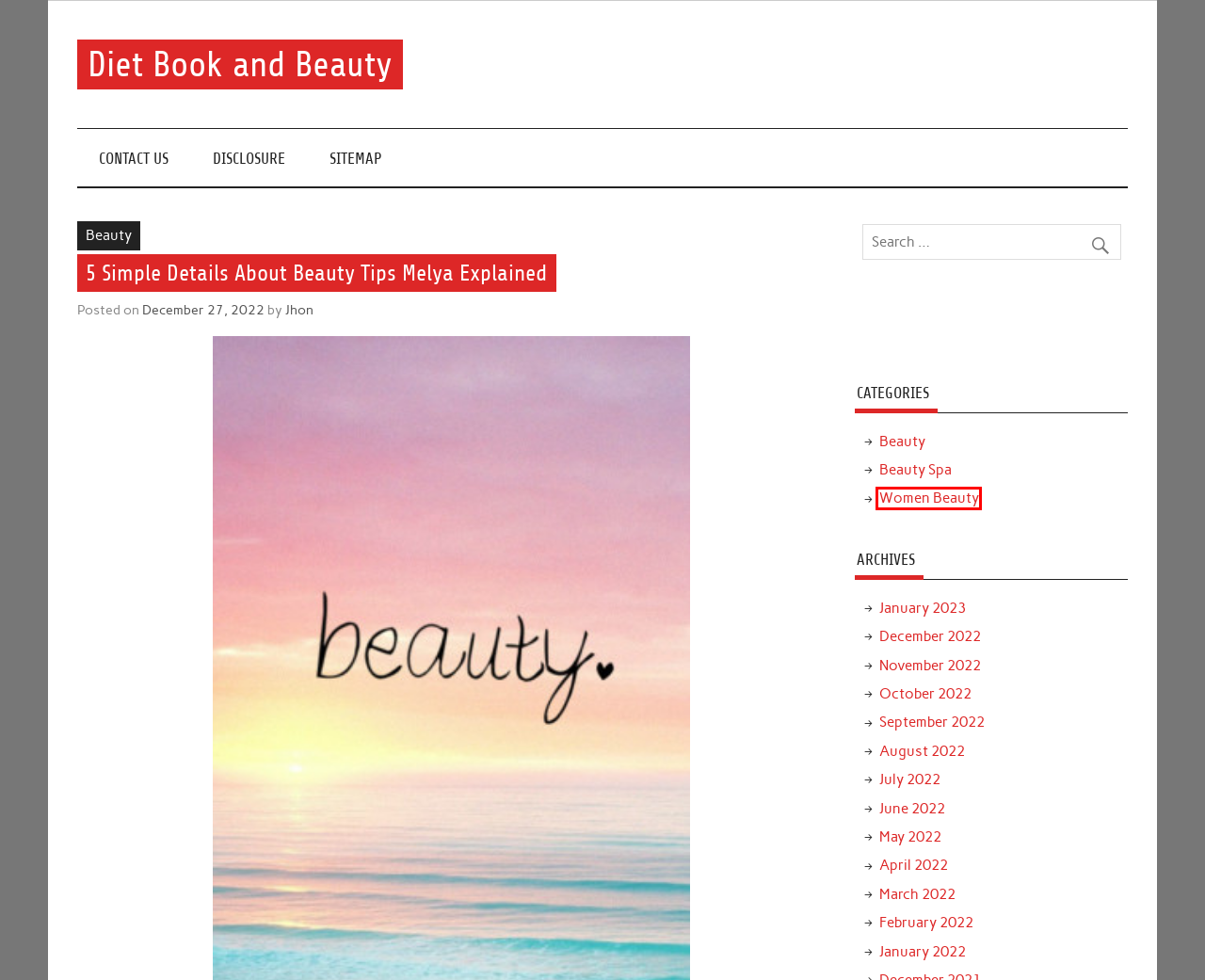Examine the screenshot of a webpage with a red bounding box around a specific UI element. Identify which webpage description best matches the new webpage that appears after clicking the element in the red bounding box. Here are the candidates:
A. February 2022 – Diet Book and Beauty
B. DISCLOSURE – Diet Book and Beauty
C. Women Beauty – Diet Book and Beauty
D. January 2022 – Diet Book and Beauty
E. Beauty Spa – Diet Book and Beauty
F. April 2022 – Diet Book and Beauty
G. May 2022 – Diet Book and Beauty
H. October 2022 – Diet Book and Beauty

C